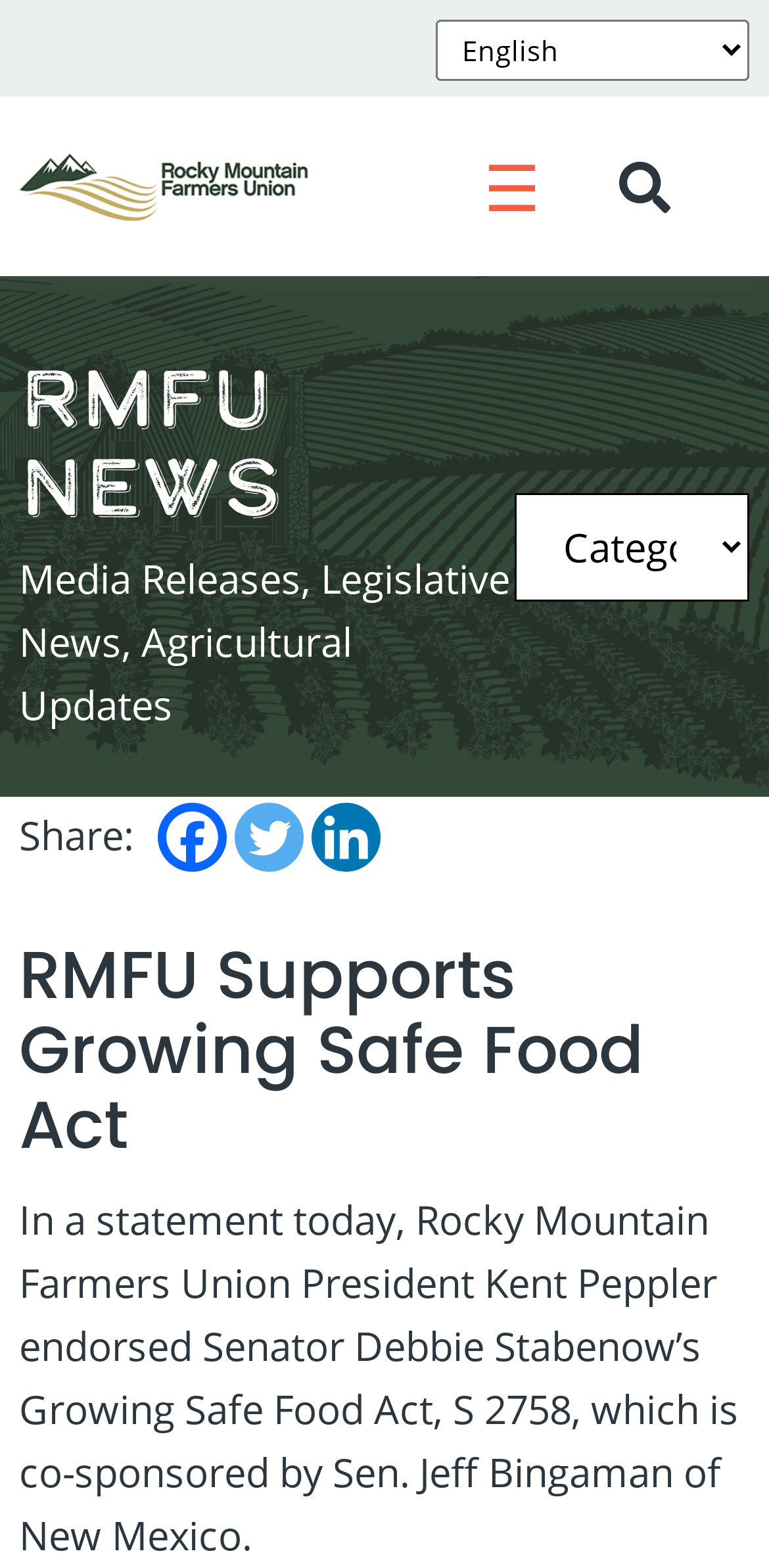Find the bounding box coordinates of the clickable area that will achieve the following instruction: "Select a language".

[0.567, 0.013, 0.975, 0.052]